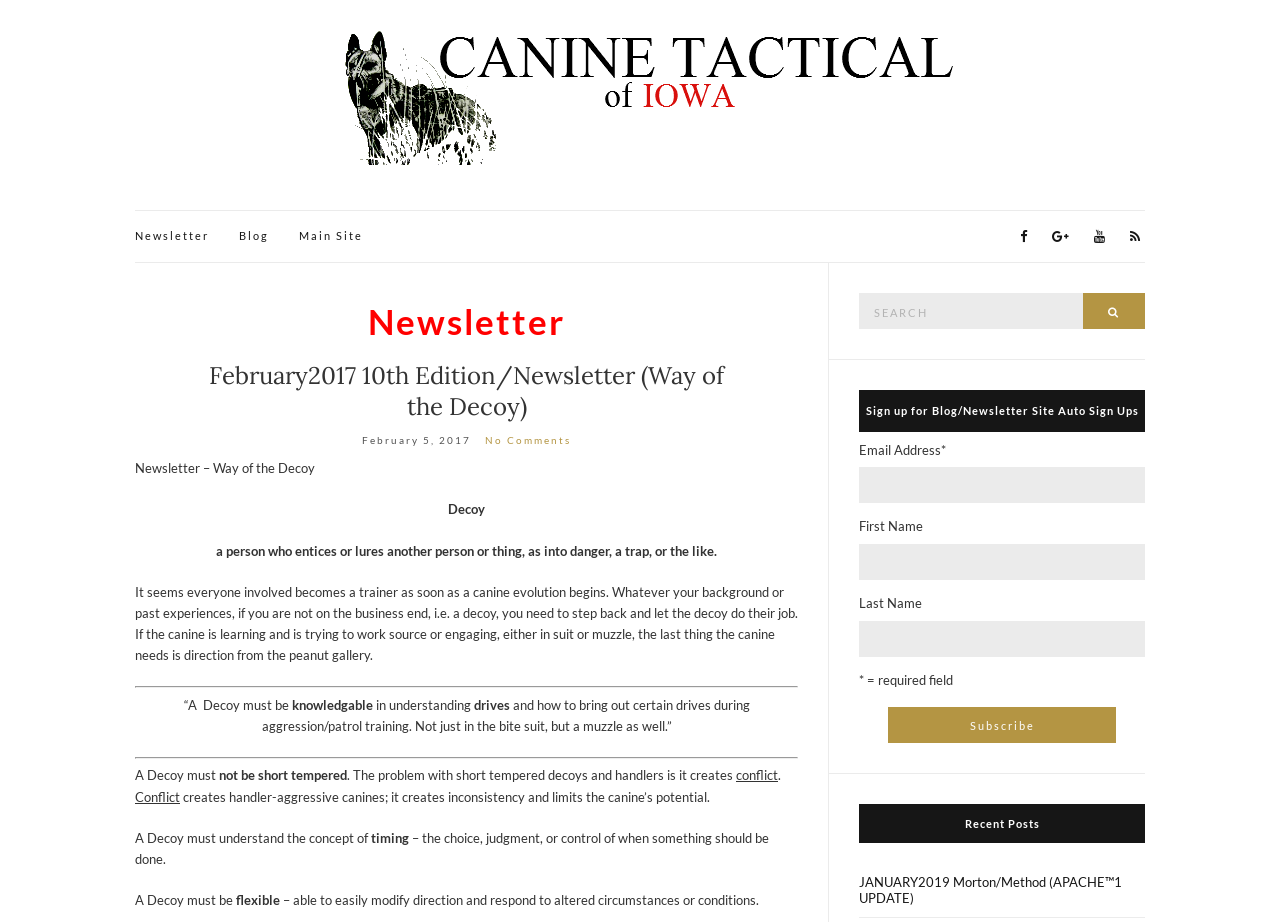Provide the bounding box coordinates in the format (top-left x, top-left y, bottom-right x, bottom-right y). All values are floating point numbers between 0 and 1. Determine the bounding box coordinate of the UI element described as: parent_node: Search for: name="s" placeholder="Search"

[0.671, 0.318, 0.895, 0.357]